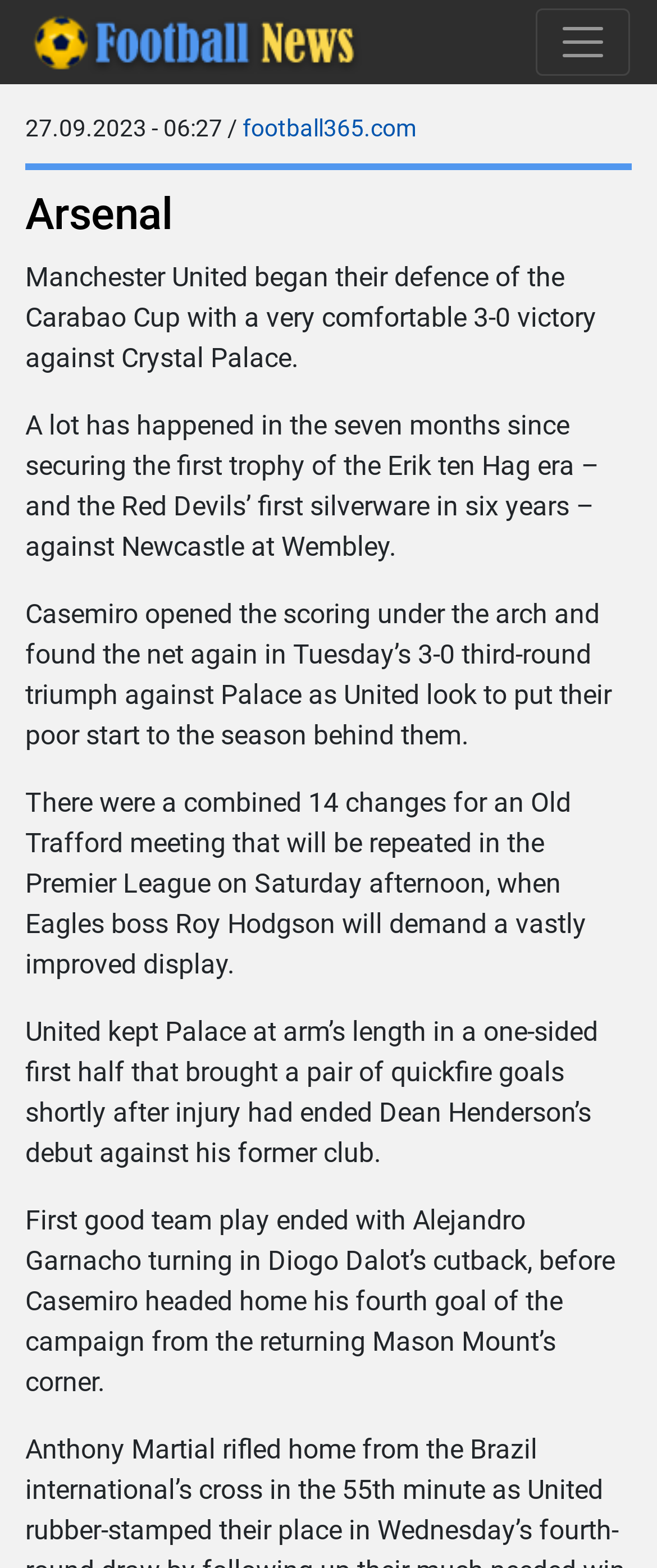Elaborate on the information and visuals displayed on the webpage.

The webpage appears to be a news article about Manchester United's victory in the Carabao Cup against Crystal Palace. At the top left of the page, there is a link to "Latest Football News" accompanied by an image. On the top right, there is a button to toggle navigation.

Below the navigation button, there is a timestamp "27.09.2023 - 06:27" followed by a separator and a link to "football365.com". The main heading "Arsenal" is centered at the top of the page.

The article begins with a brief summary of Manchester United's 3-0 victory against Crystal Palace, followed by a series of paragraphs describing the game. The text is arranged in a vertical column, with each paragraph positioned below the previous one. The paragraphs describe the game's events, including the goals scored by Casemiro and Alejandro Garnacho, and the team's performance.

There are no images within the article itself, but there is an image associated with the "Latest Football News" link at the top of the page. Overall, the webpage is focused on providing a detailed report of the Manchester United vs Crystal Palace game.